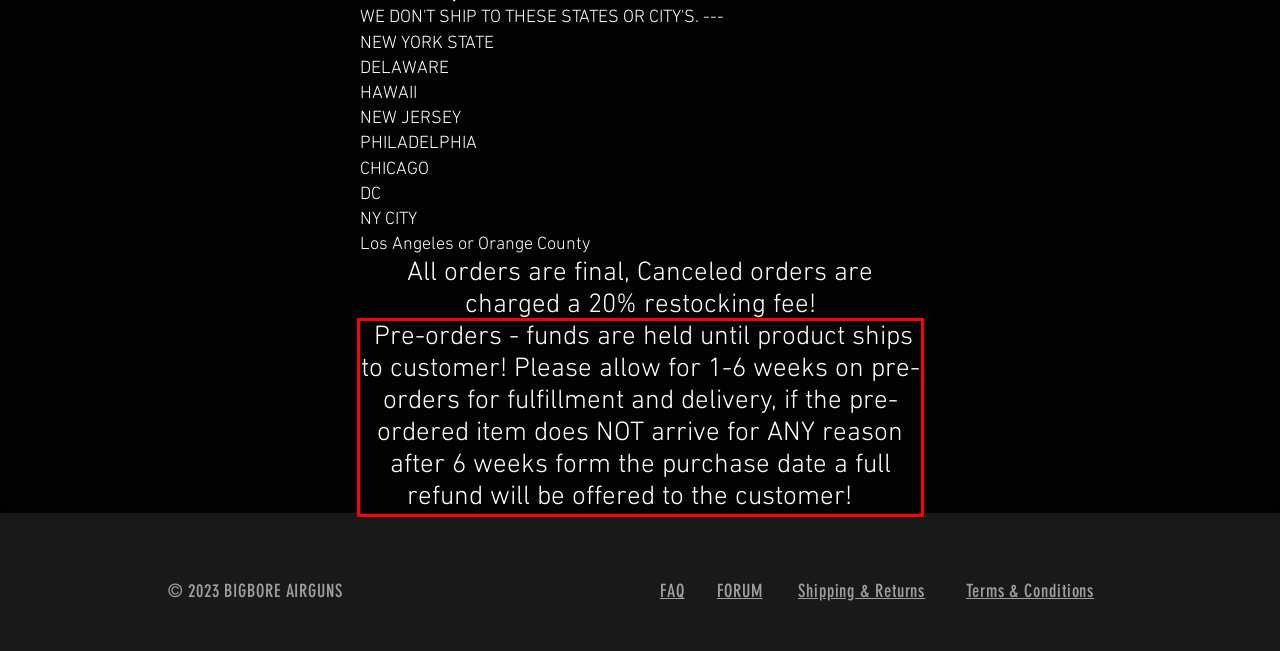You are given a screenshot showing a webpage with a red bounding box. Perform OCR to capture the text within the red bounding box.

Pre-orders - funds are held until product ships to customer! Please allow for 1-6 weeks on pre-orders for fulfillment and delivery, if the pre-ordered item does NOT arrive for ANY reason after 6 weeks form the purchase date a full refund will be offered to the customer!